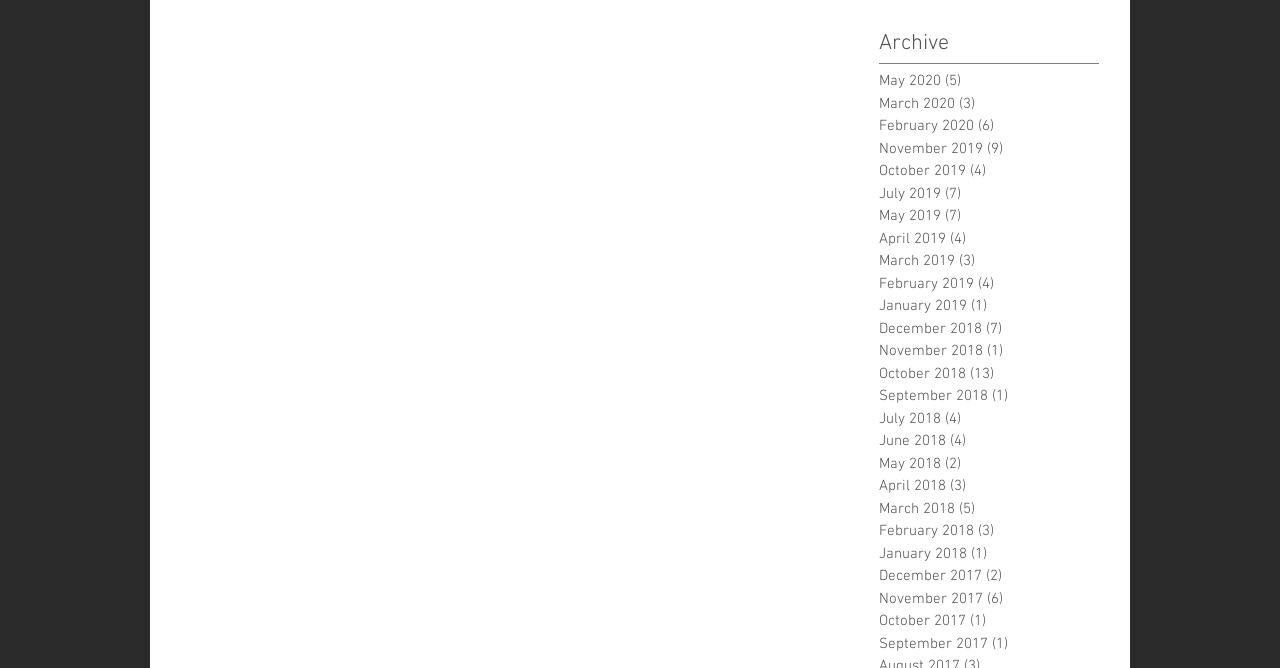Please determine the bounding box coordinates of the area that needs to be clicked to complete this task: 'view January 2018 post'. The coordinates must be four float numbers between 0 and 1, formatted as [left, top, right, bottom].

[0.687, 0.813, 0.851, 0.846]